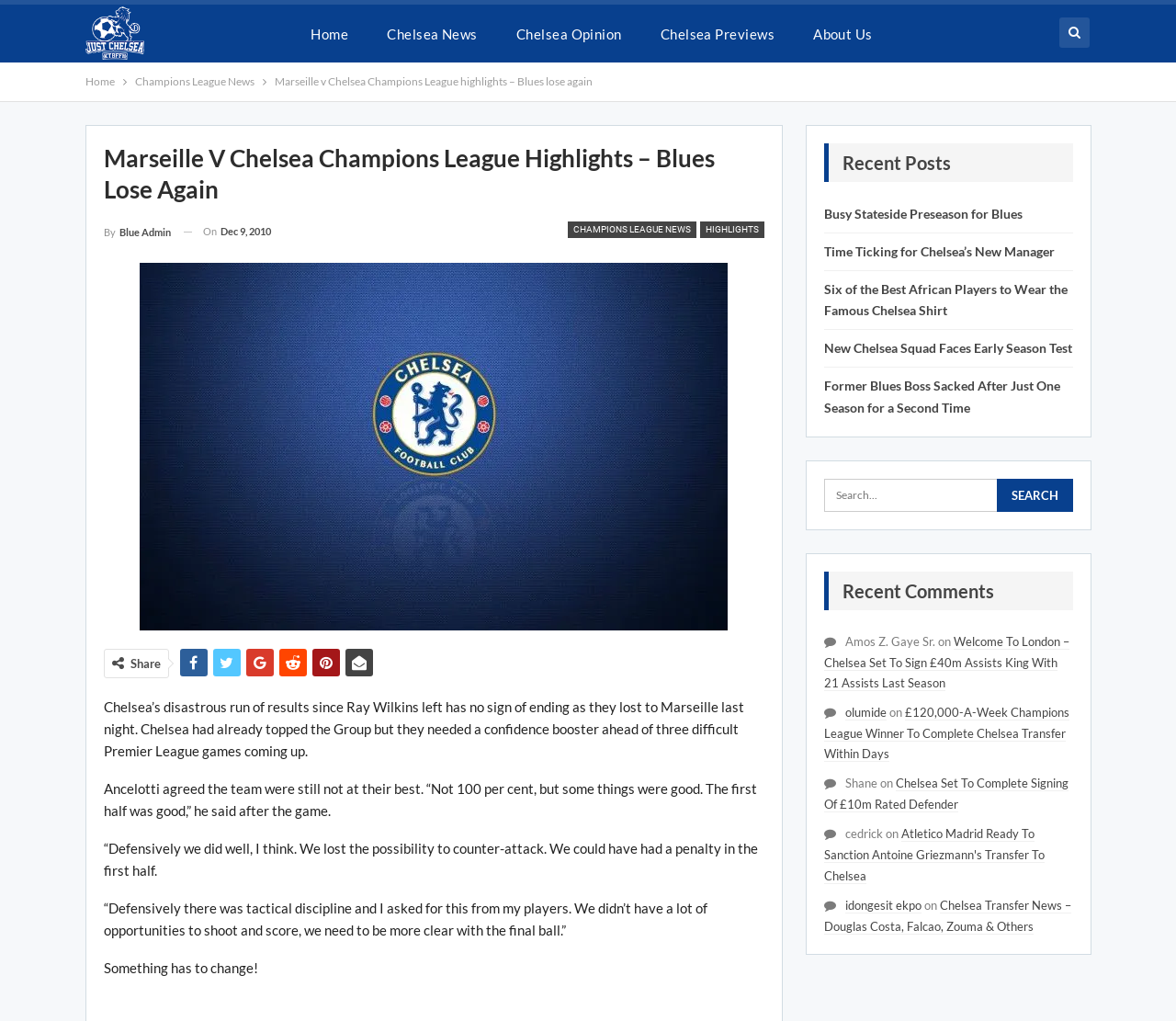What is the name of the team that lost to Marseille?
Please provide a comprehensive answer based on the contents of the image.

I inferred this answer by reading the text content of the webpage, specifically the sentence 'Chelsea’s disastrous run of results since Ray Wilkins left has no sign of ending as they lost to Marseille last night.' which indicates that Chelsea is the team that lost to Marseille.